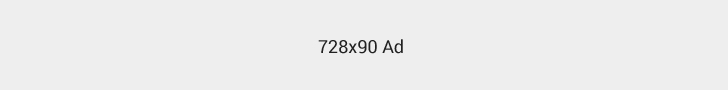What is the size of the ad placement?
From the image, respond using a single word or phrase.

728x90